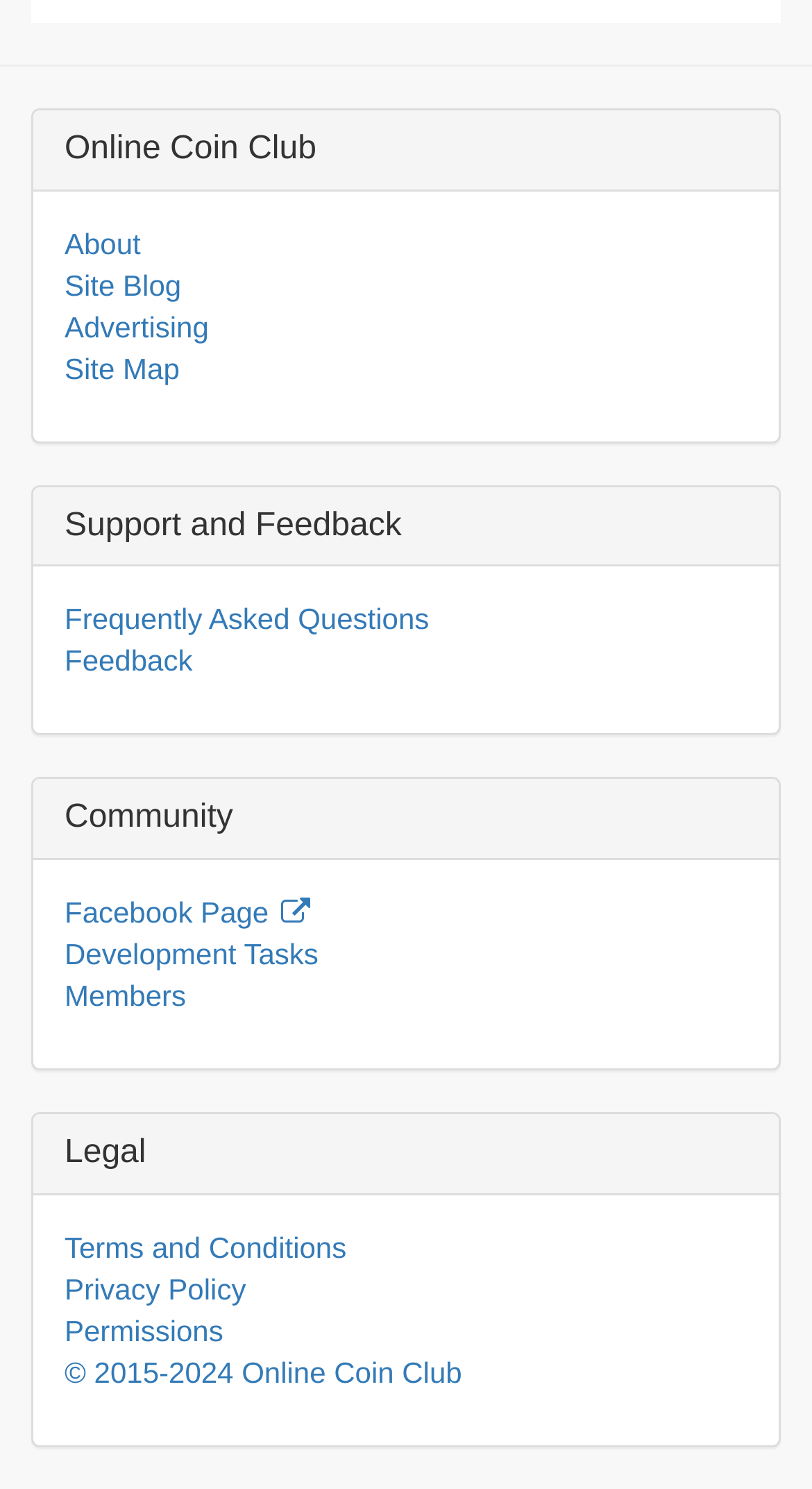What is the name of the online club?
We need a detailed and meticulous answer to the question.

The name of the online club can be found in the heading element with the text 'Online Coin Club' located at the top of the webpage.